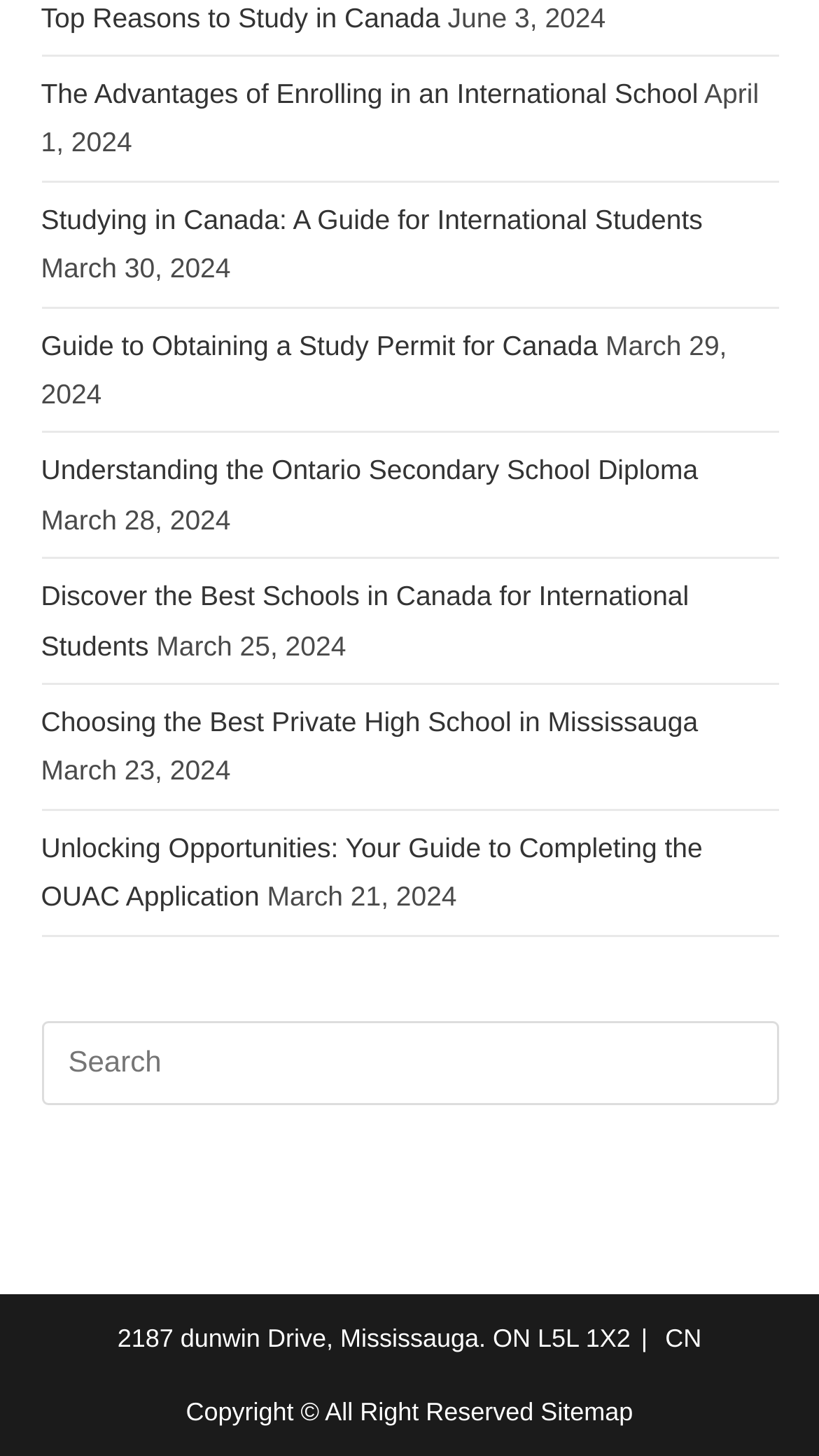Please find the bounding box coordinates of the section that needs to be clicked to achieve this instruction: "Click on the link to REVIEWS".

None